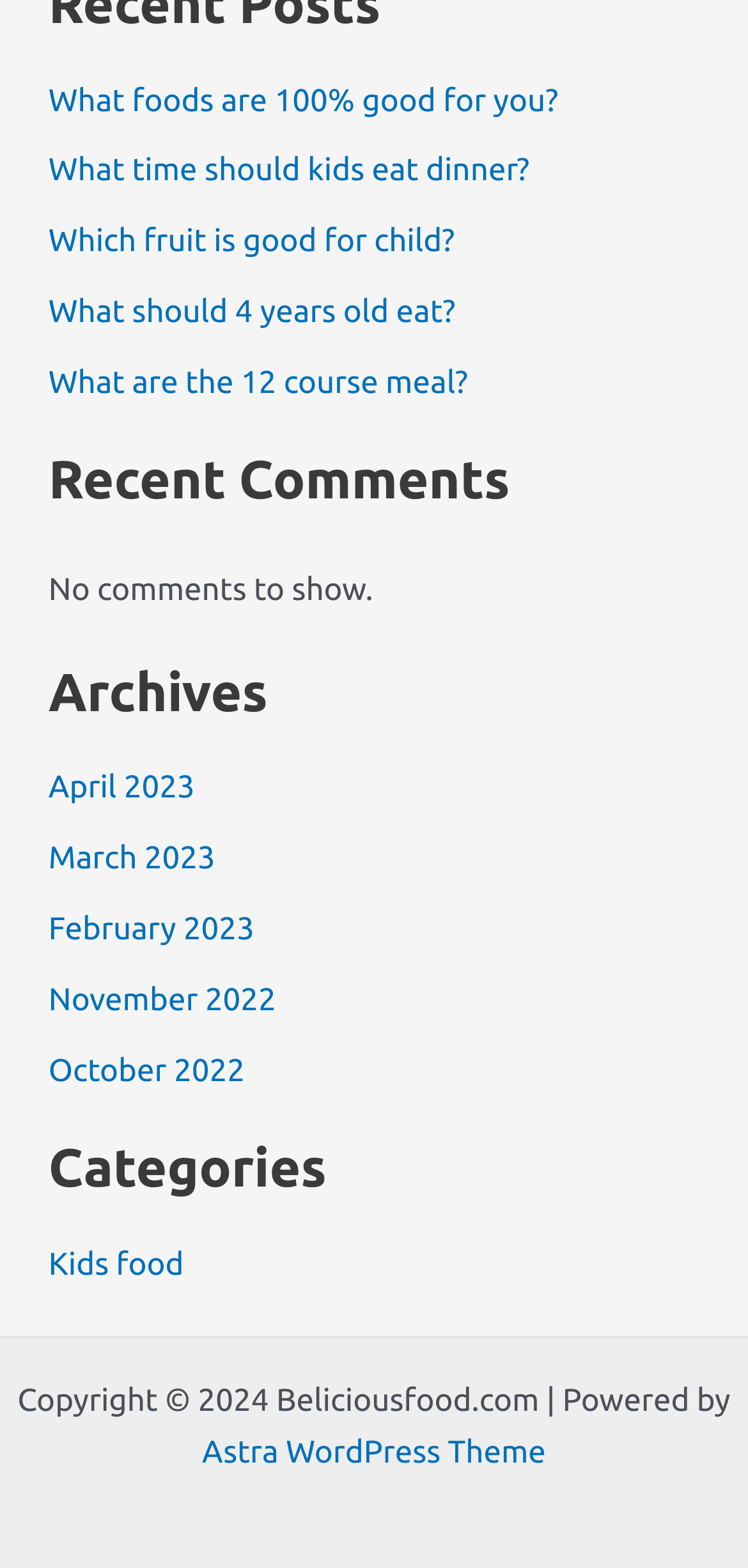How many categories are listed on the webpage? Based on the image, give a response in one word or a short phrase.

1